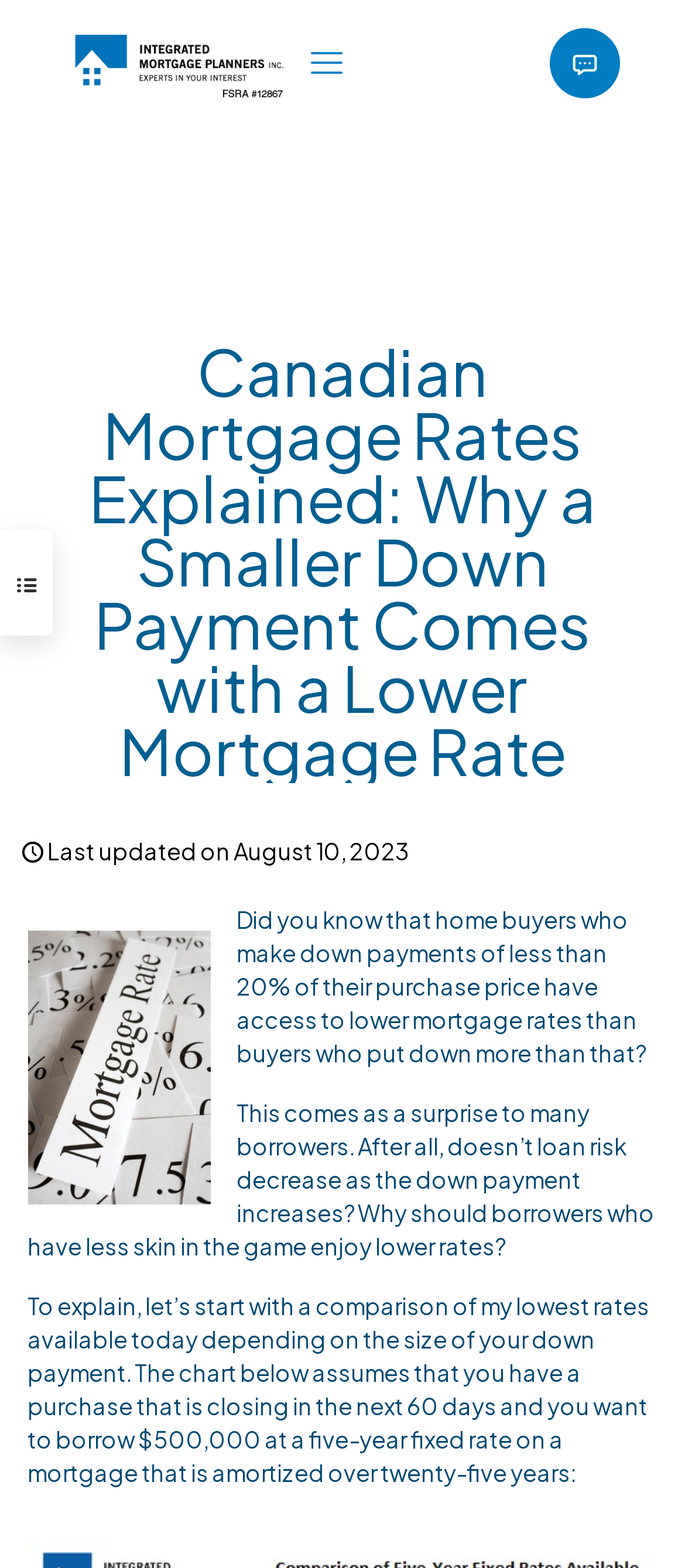Identify the primary heading of the webpage and provide its text.

Canadian Mortgage Rates Explained: Why a Smaller Down Payment Comes with a Lower Mortgage Rate